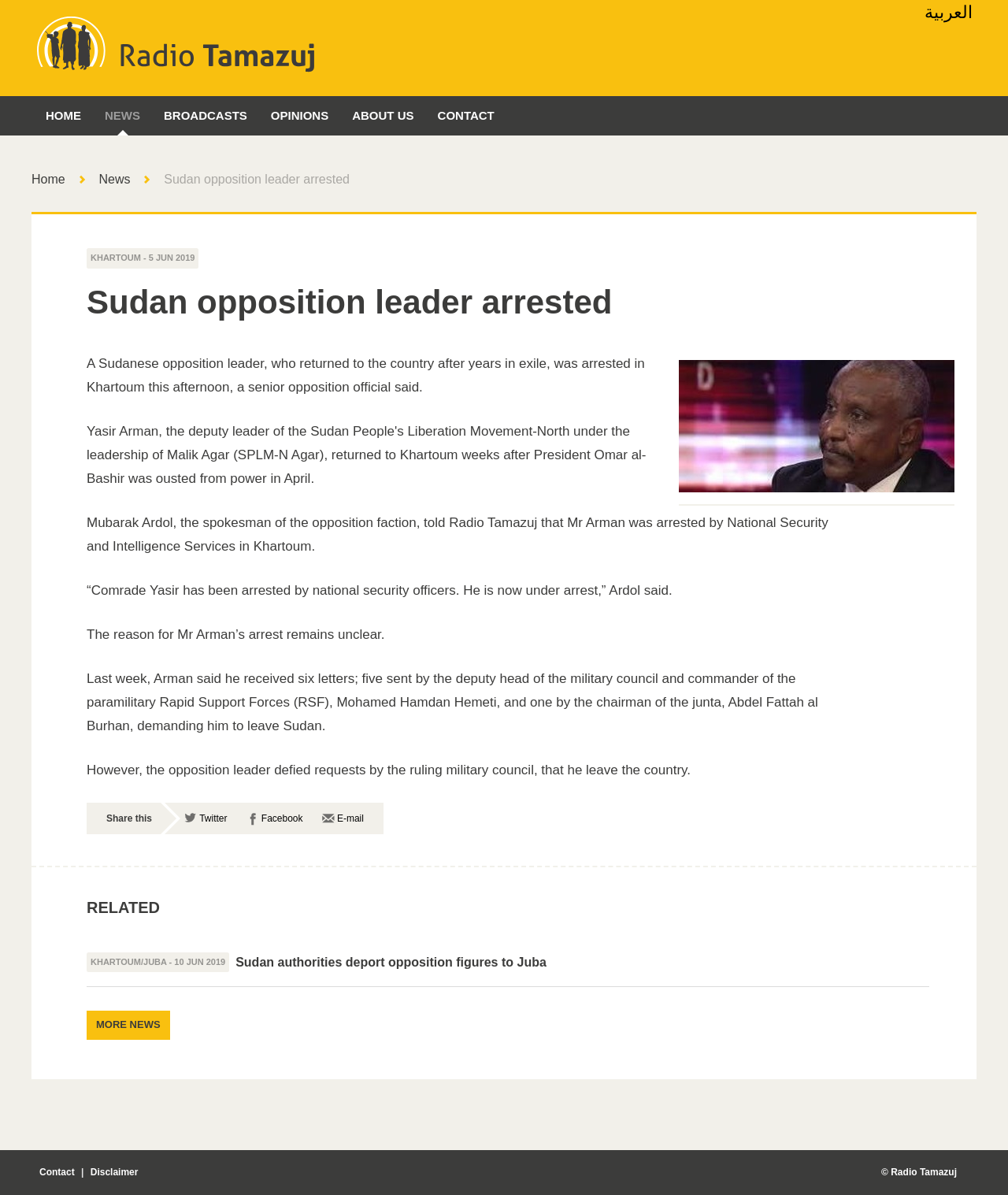What is the name of the military council chairman?
Craft a detailed and extensive response to the question.

The answer can be found in the article section of the webpage, where it is mentioned that 'Last week, Arman said he received six letters; five sent by the deputy head of the military council and commander of the paramilitary Rapid Support Forces (RSF), Mohamed Hamdan Hemeti, and one by the chairman of the junta, Abdel Fattah al Burhan, demanding him to leave Sudan.'